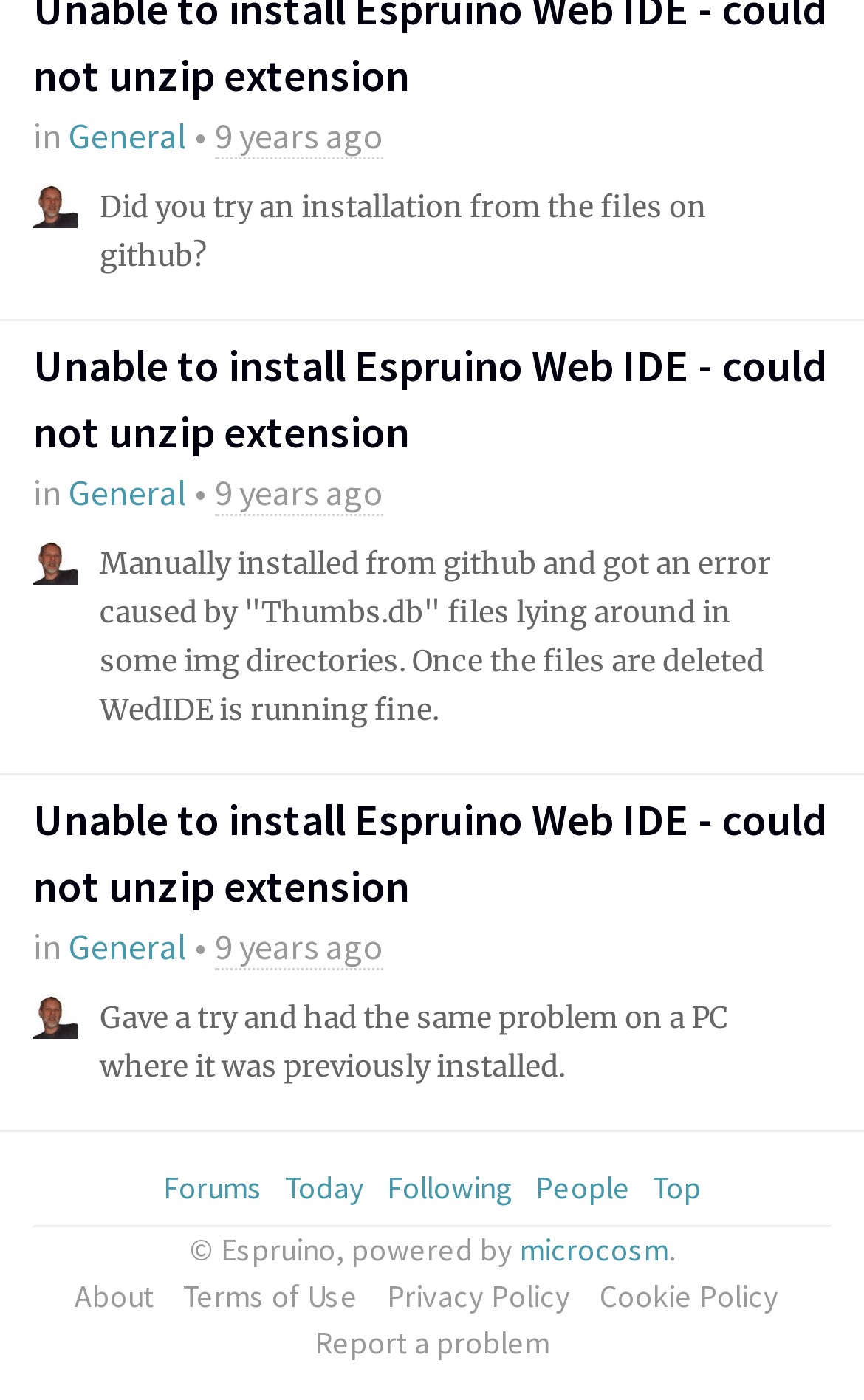Pinpoint the bounding box coordinates of the clickable element needed to complete the instruction: "View the topic 'Unable to install Espruino Web IDE - could not unzip extension'". The coordinates should be provided as four float numbers between 0 and 1: [left, top, right, bottom].

[0.038, 0.241, 0.956, 0.328]